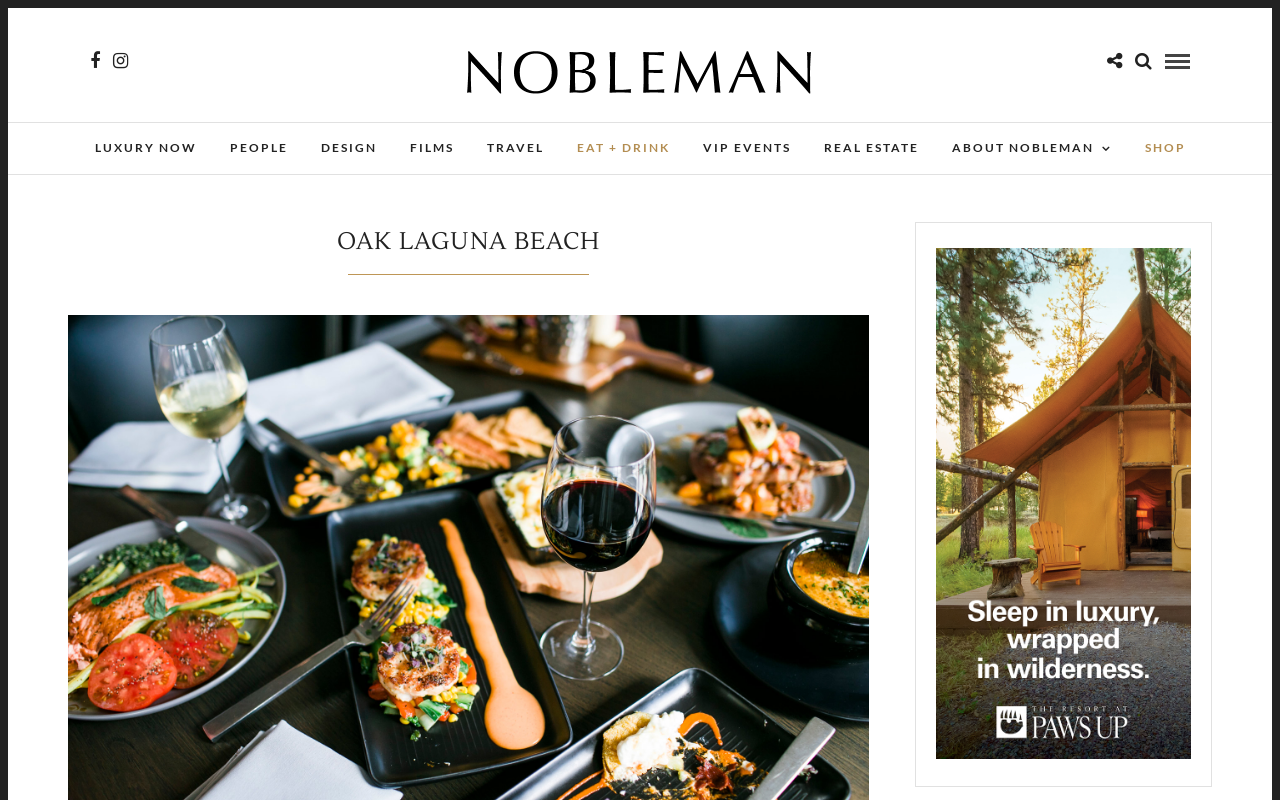Provide a one-word or short-phrase answer to the question:
Is there an image on the webpage?

Yes